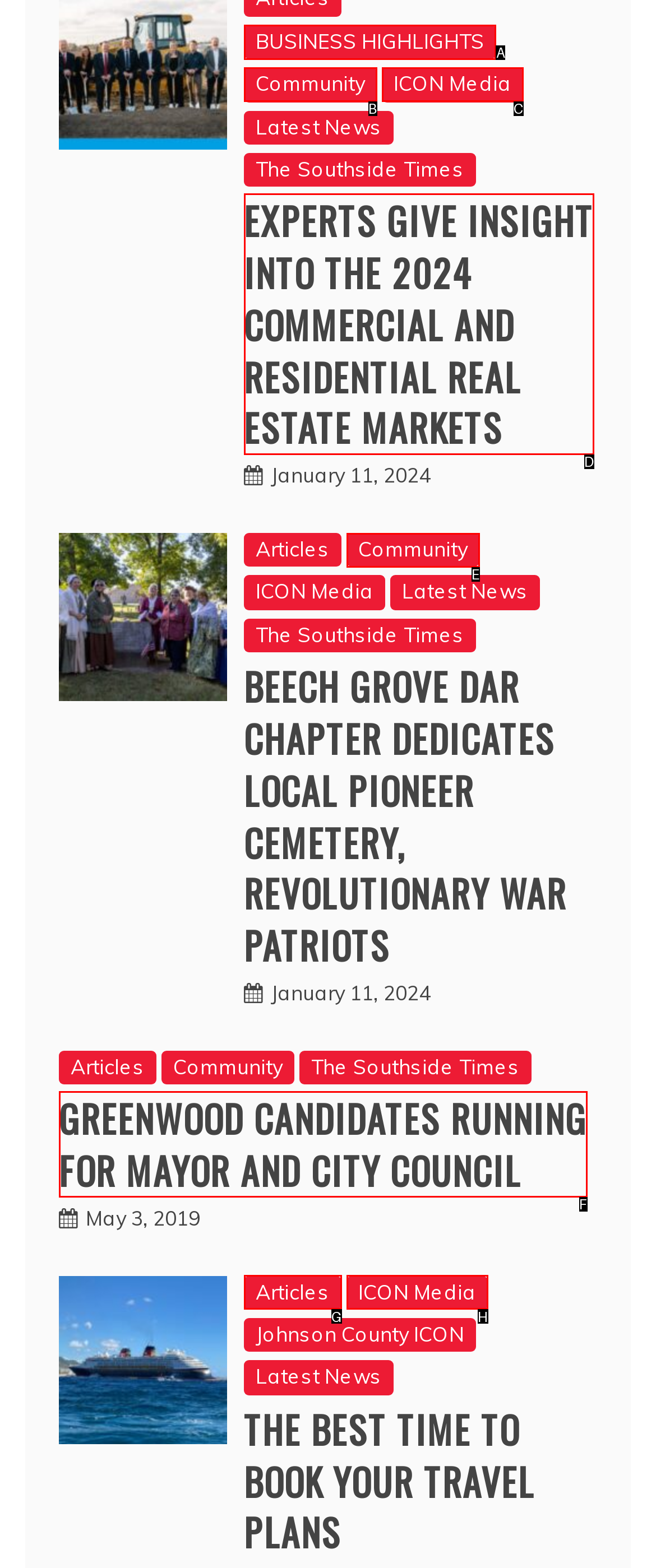Please indicate which HTML element to click in order to fulfill the following task: View July 2020 Respond with the letter of the chosen option.

None